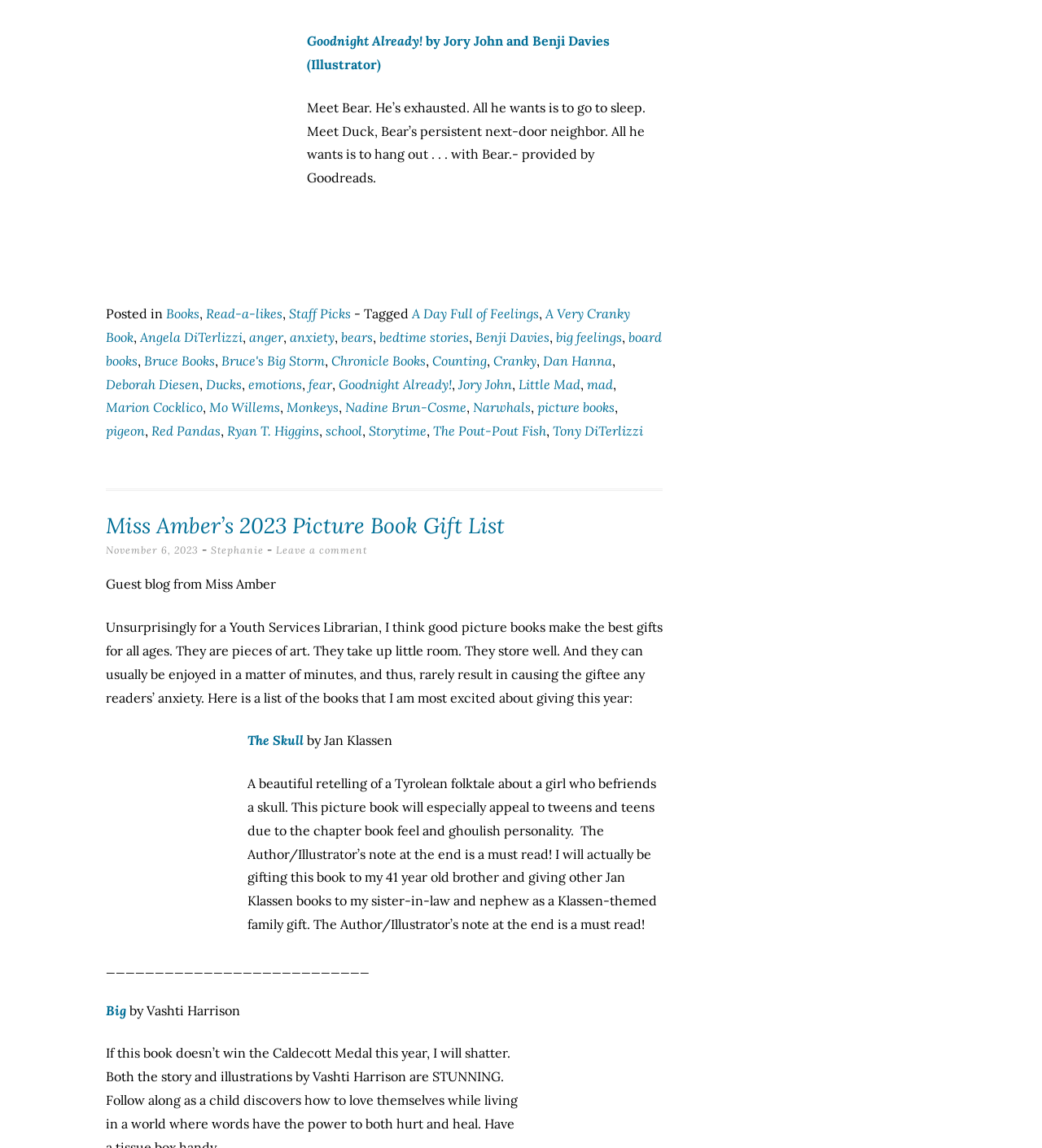What is the profession of the author of the blog post?
Answer the question with as much detail as possible.

I found the profession of the author of the blog post by reading the introductory paragraph, which mentions that the author is a Youth Services Librarian.